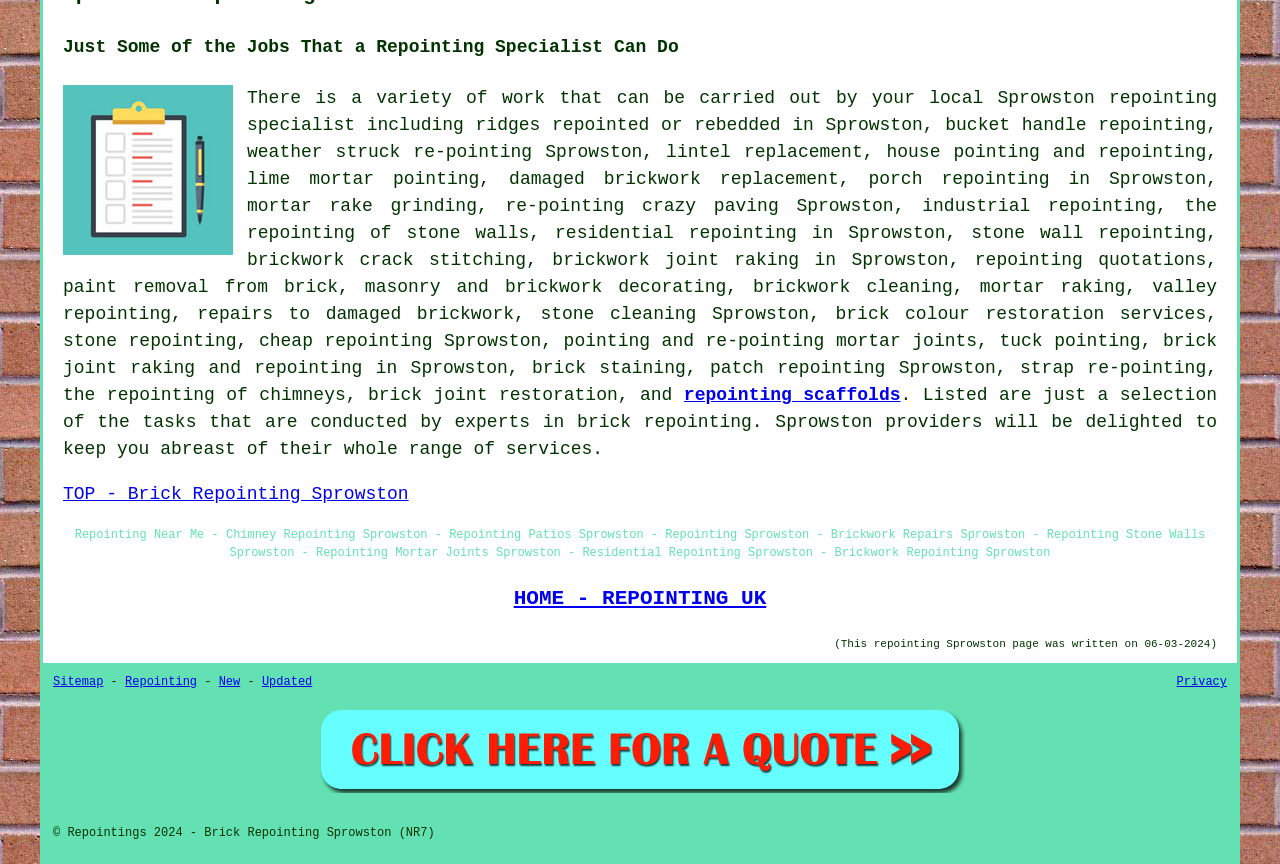Determine the bounding box coordinates of the section to be clicked to follow the instruction: "Click on 'stone wall repointing'". The coordinates should be given as four float numbers between 0 and 1, formatted as [left, top, right, bottom].

[0.759, 0.258, 0.942, 0.281]